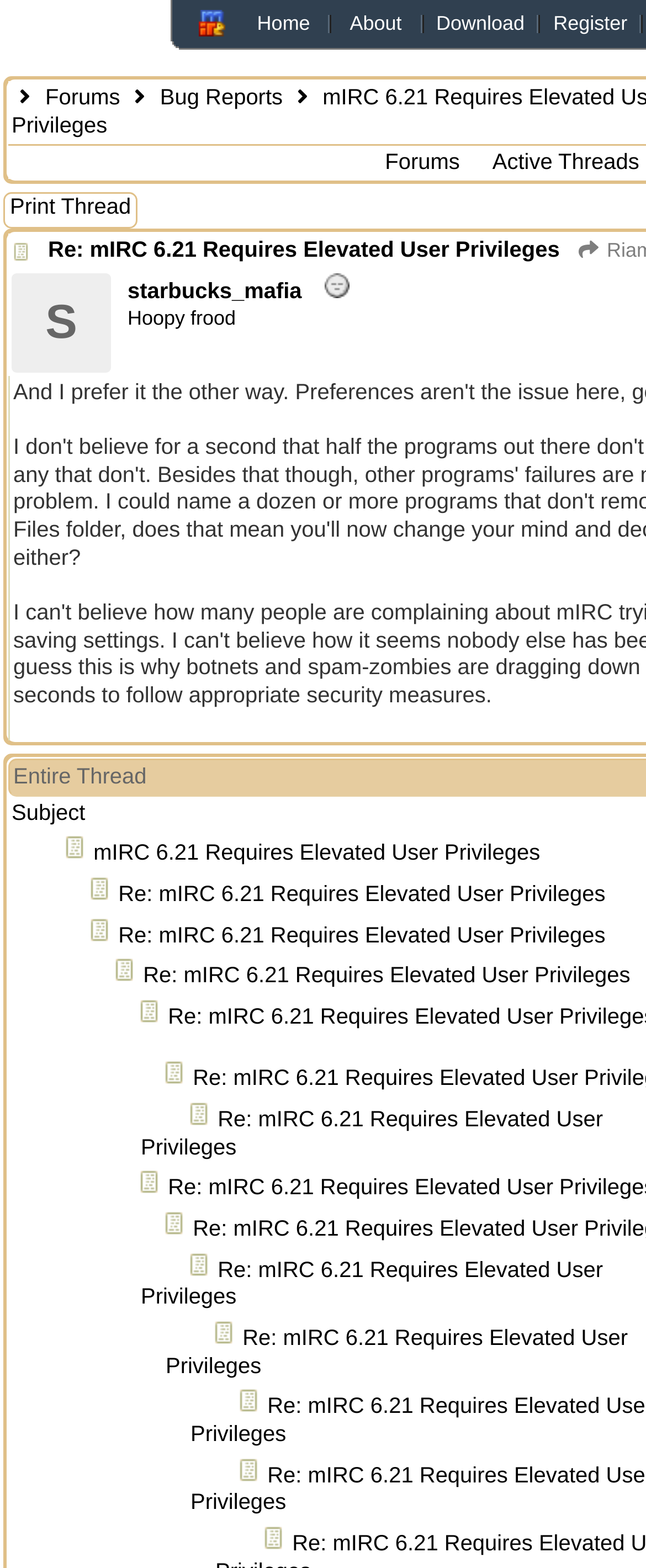Show the bounding box coordinates for the HTML element as described: "Print Thread".

[0.008, 0.124, 0.203, 0.141]